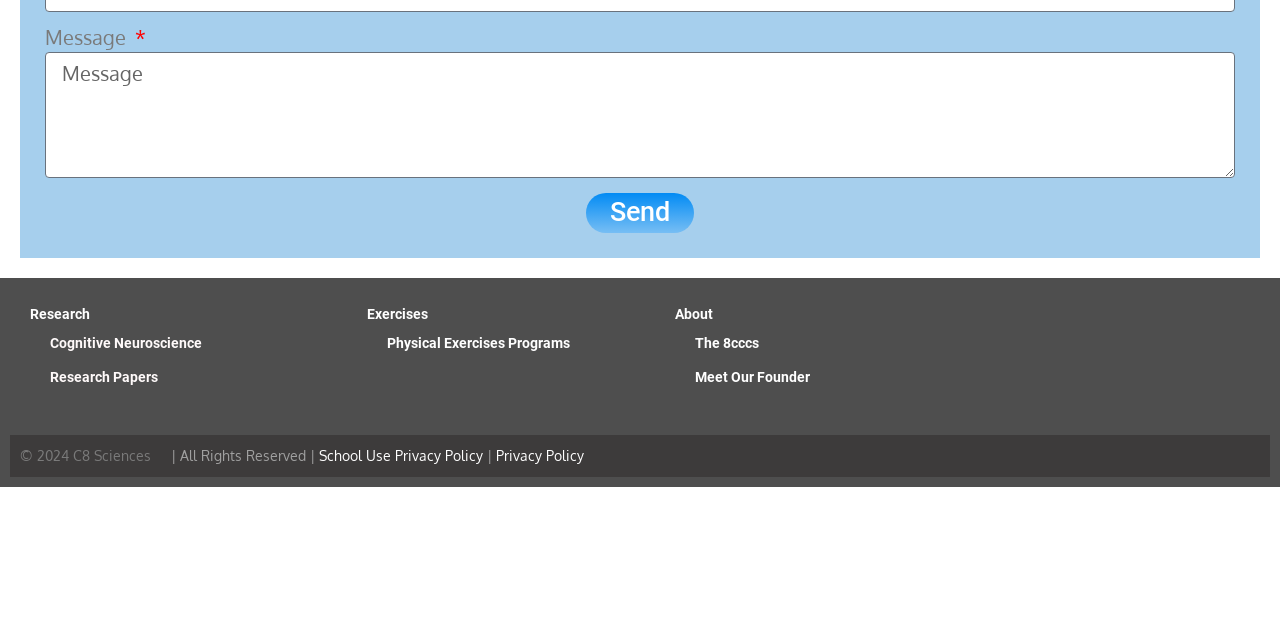Given the description of the UI element: "parent_node: Message name="form_fields[message]" placeholder="Message"", predict the bounding box coordinates in the form of [left, top, right, bottom], with each value being a float between 0 and 1.

[0.035, 0.081, 0.965, 0.278]